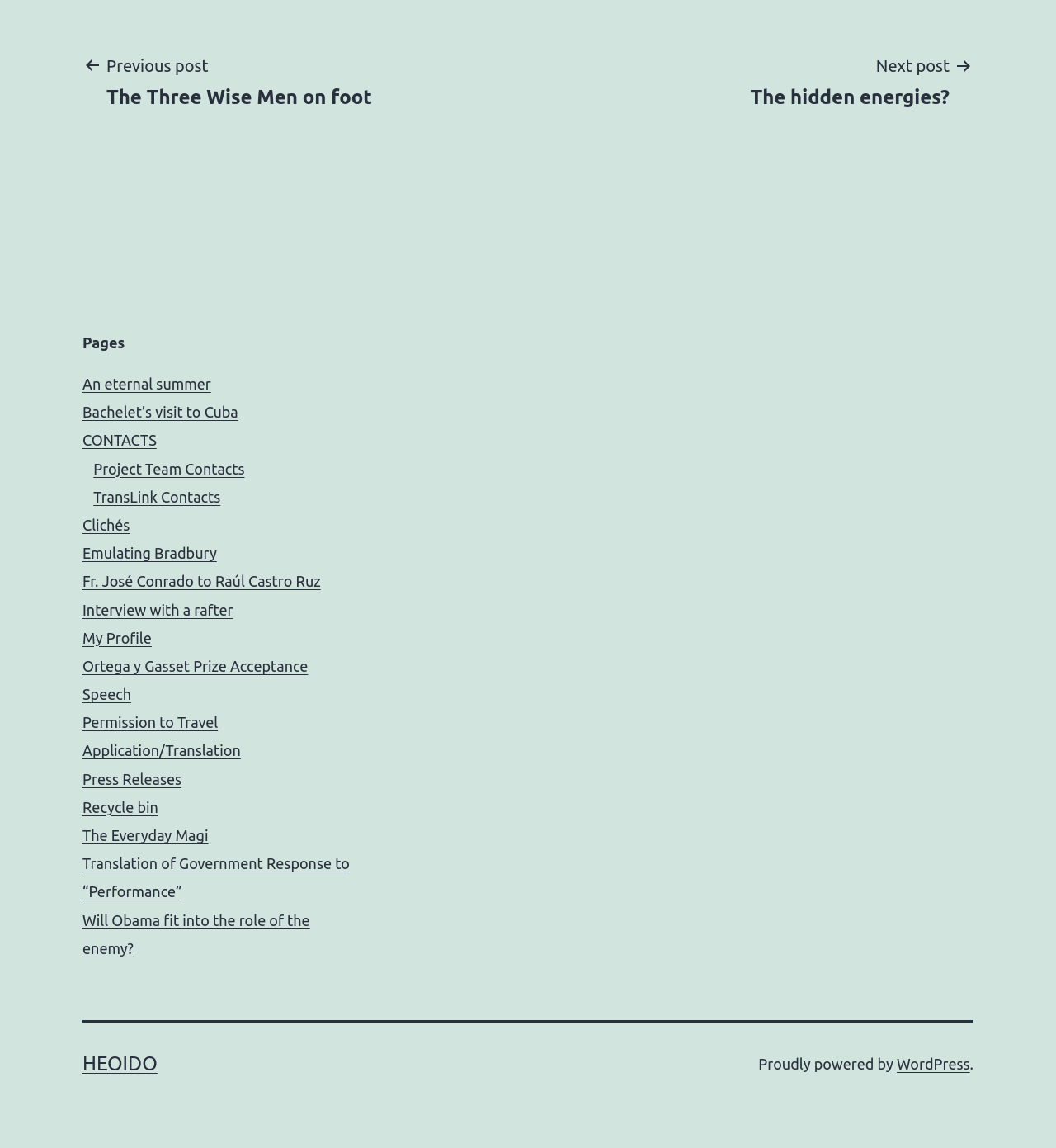What is the website powered by?
Look at the screenshot and respond with one word or a short phrase.

WordPress